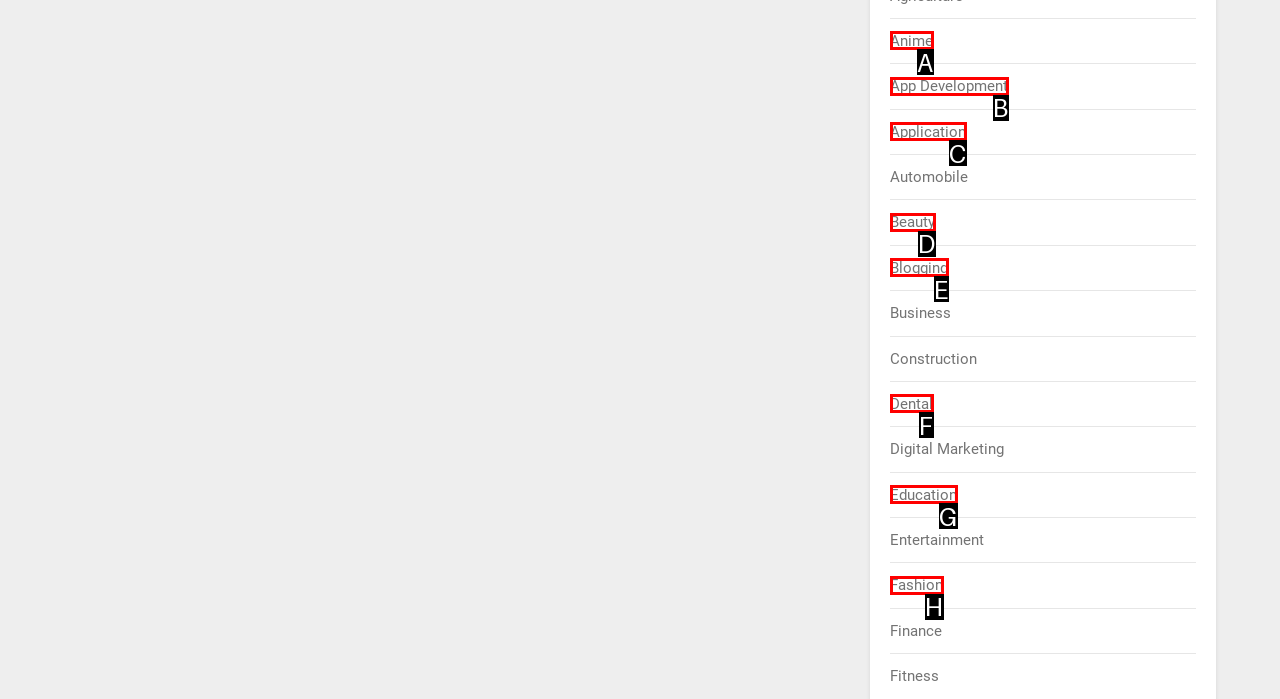Which choice should you pick to execute the task: Learn about simple installation
Respond with the letter associated with the correct option only.

None